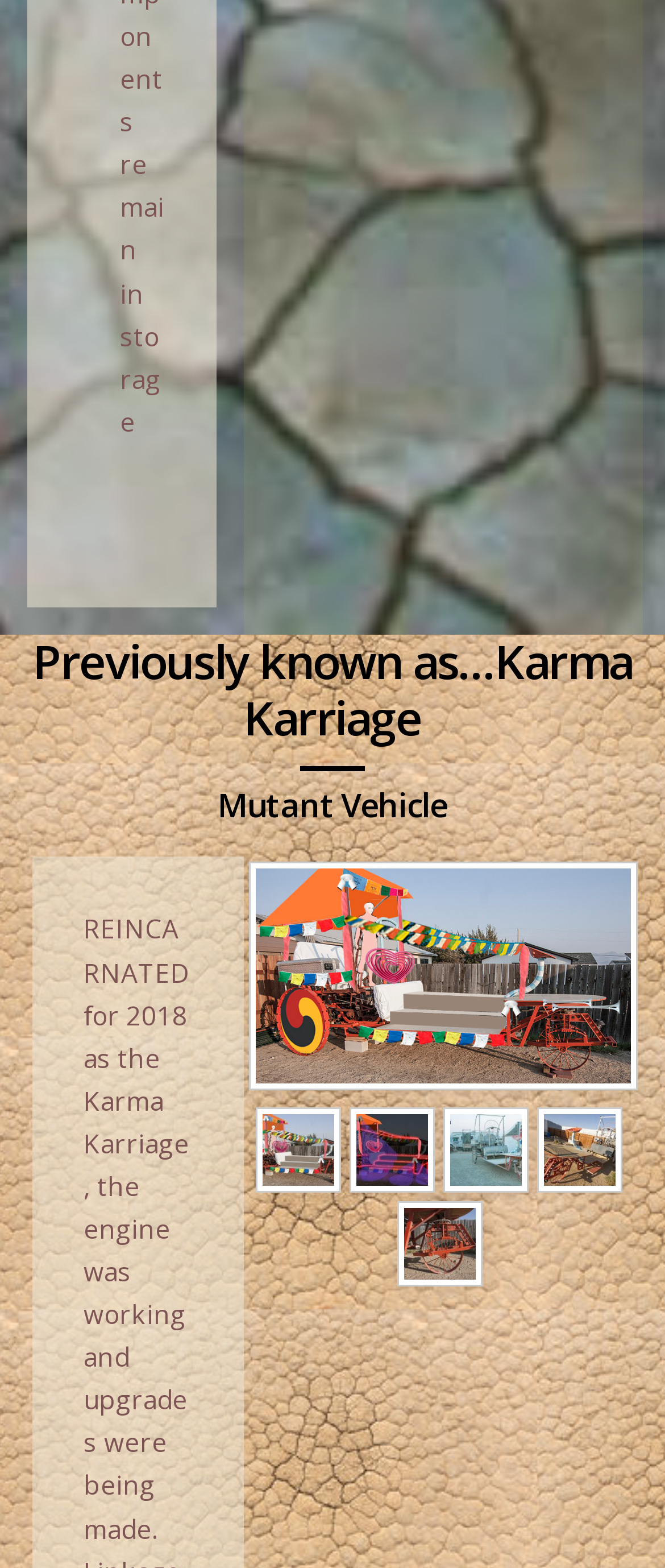Respond with a single word or phrase:
What is the name of the Mutant Vehicle?

Karma Karriage